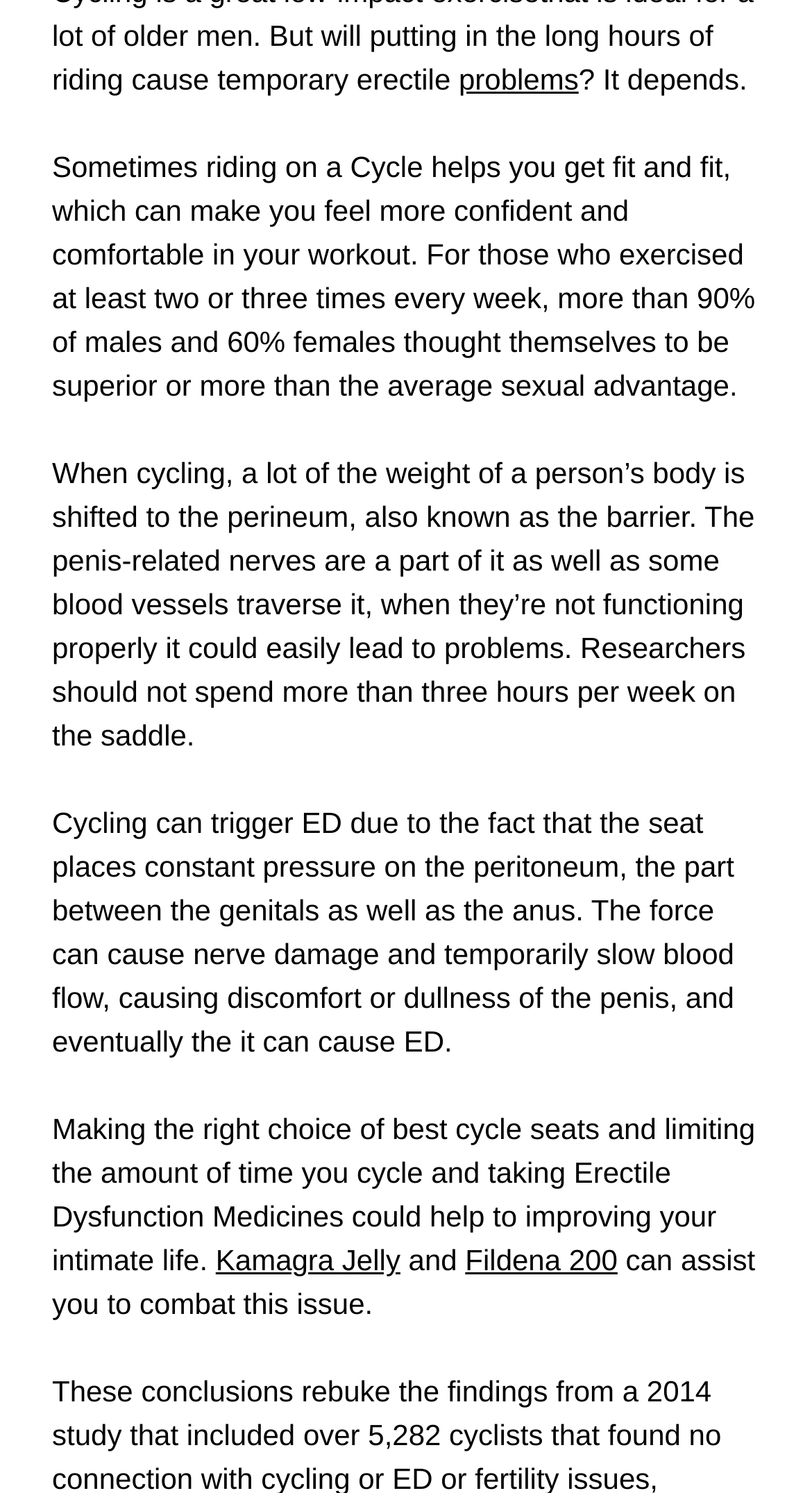What is the topic of the webpage?
Carefully analyze the image and provide a thorough answer to the question.

Based on the content of the webpage, it appears to be discussing the relationship between cycling and erectile dysfunction, including the potential causes and solutions.